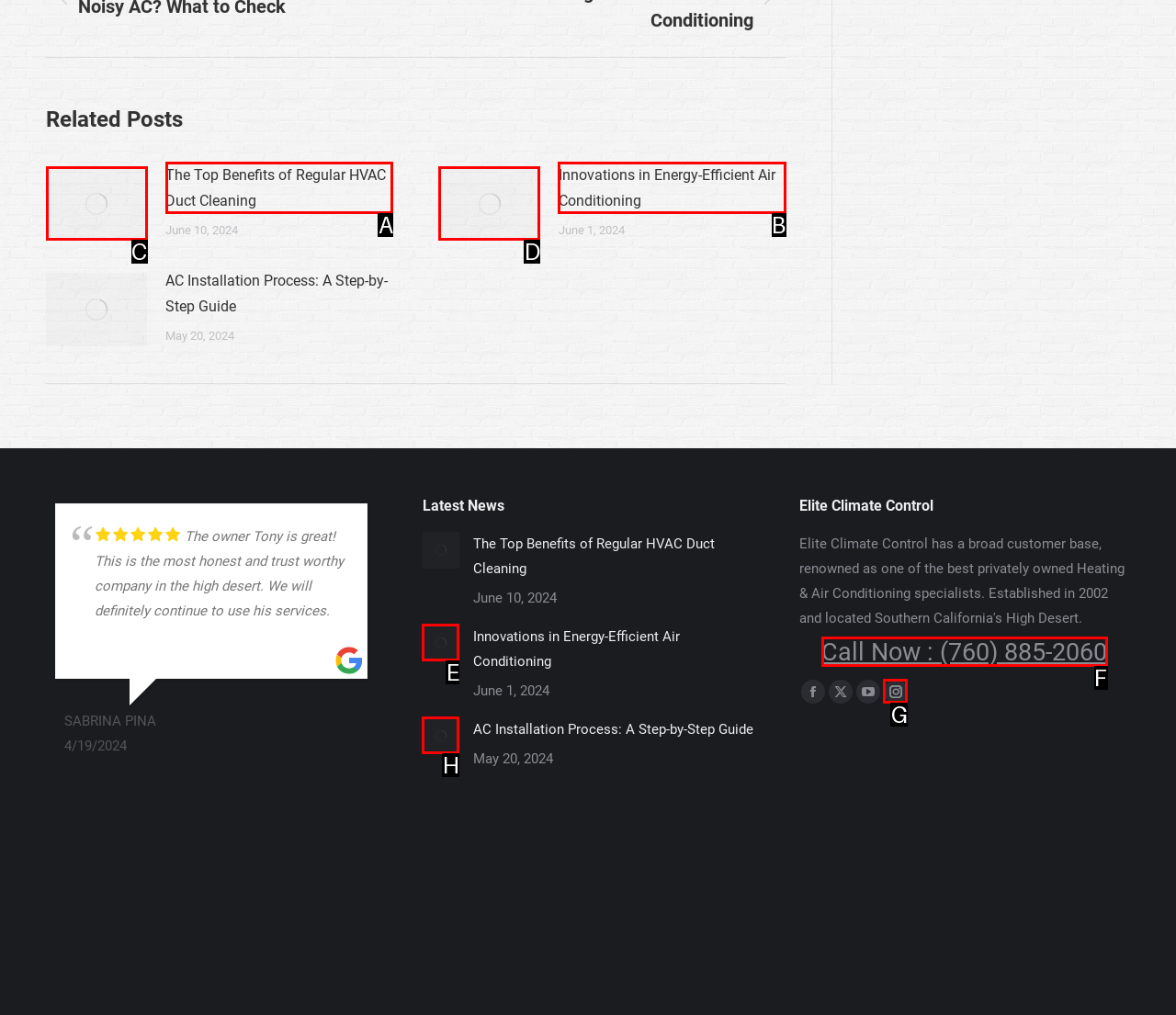Examine the description: Innovations in Energy-Efficient Air Conditioning and indicate the best matching option by providing its letter directly from the choices.

B